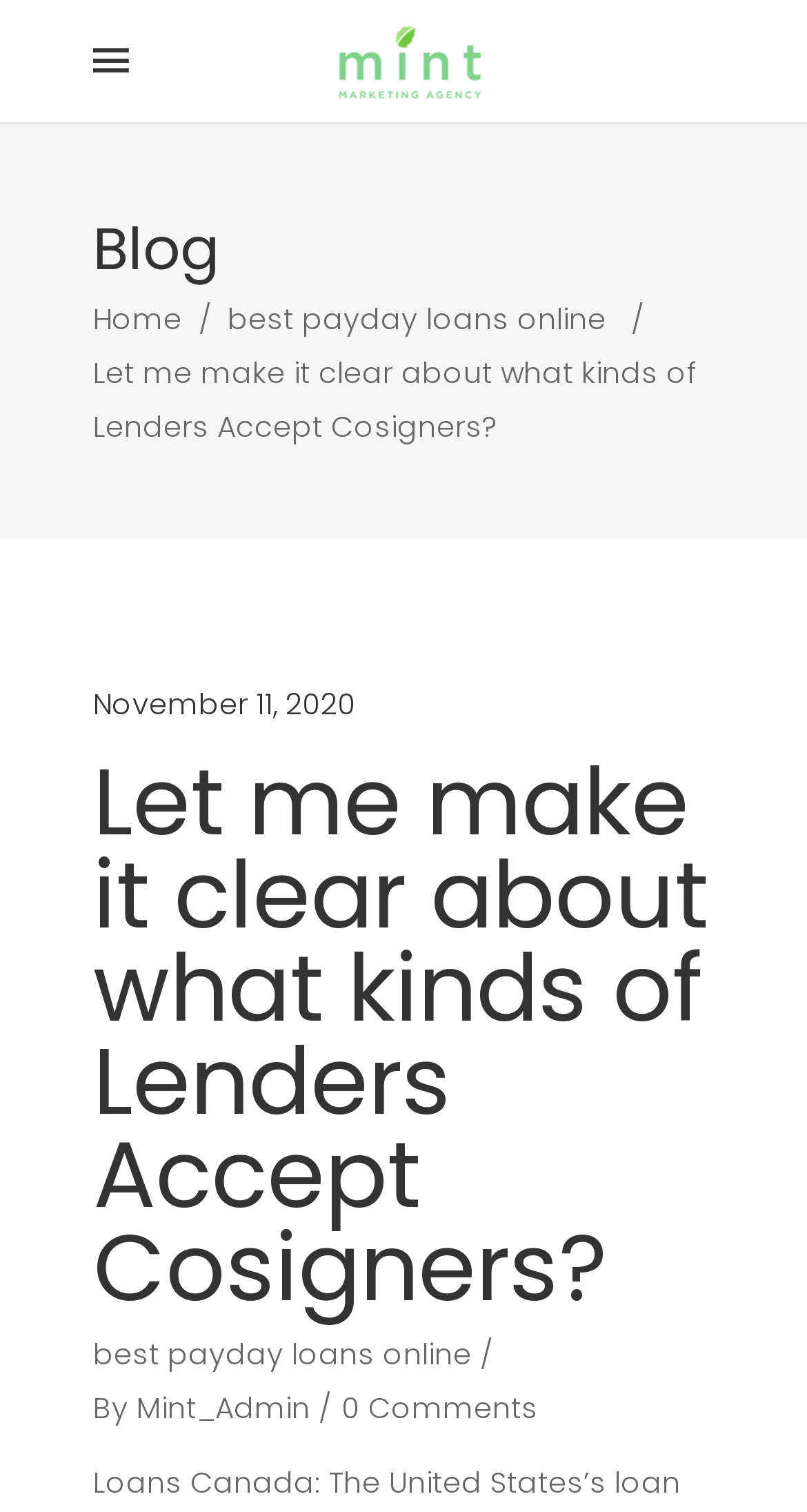Using details from the image, please answer the following question comprehensively:
How many comments does the blog post have?

I found the link '0 Comments' at the bottom of the webpage which indicates the number of comments on the blog post.